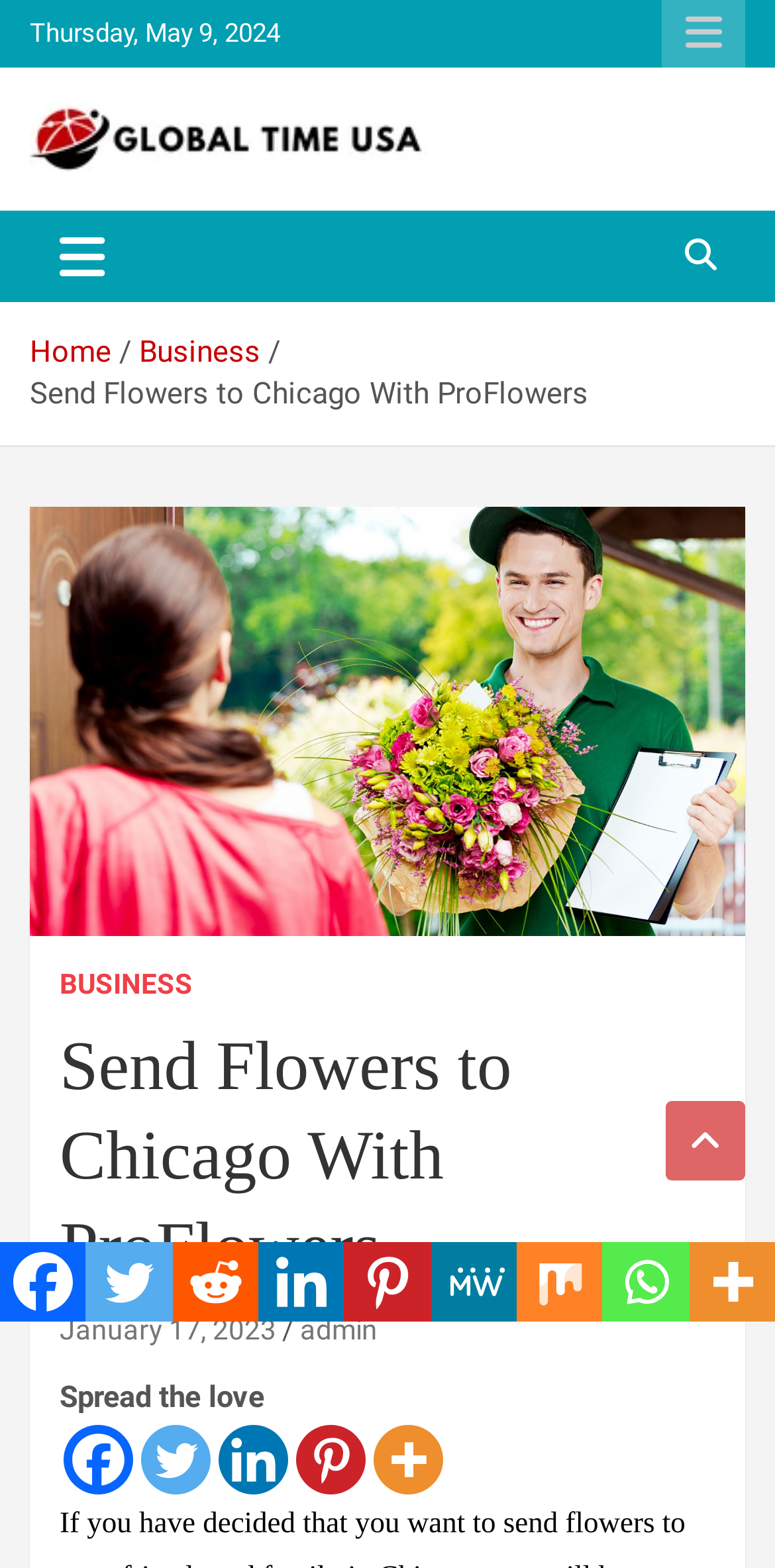Please predict the bounding box coordinates (top-left x, top-left y, bottom-right x, bottom-right y) for the UI element in the screenshot that fits the description: mvzarchguest

None